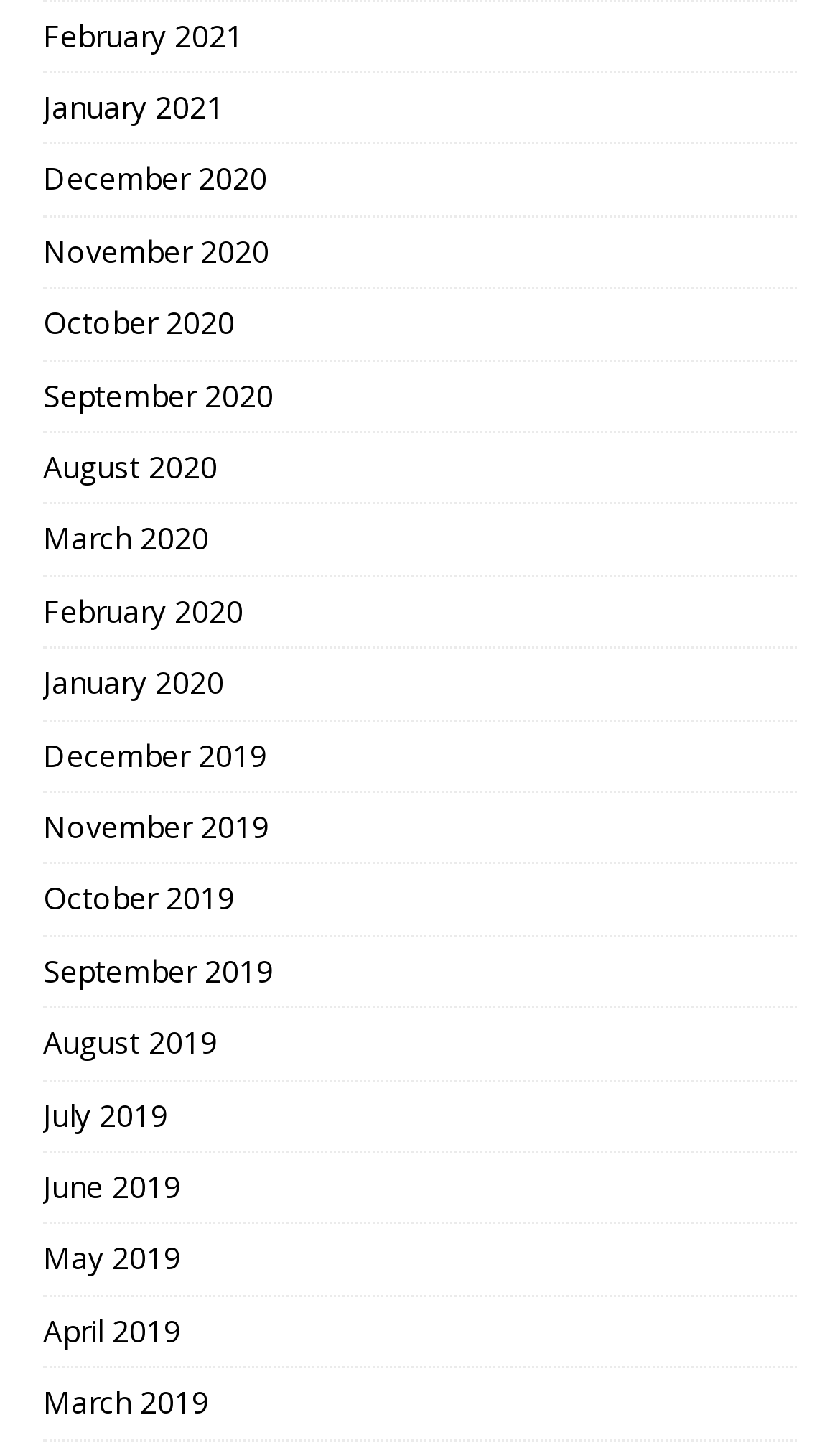What is the month listed above August 2020? Based on the image, give a response in one word or a short phrase.

September 2020